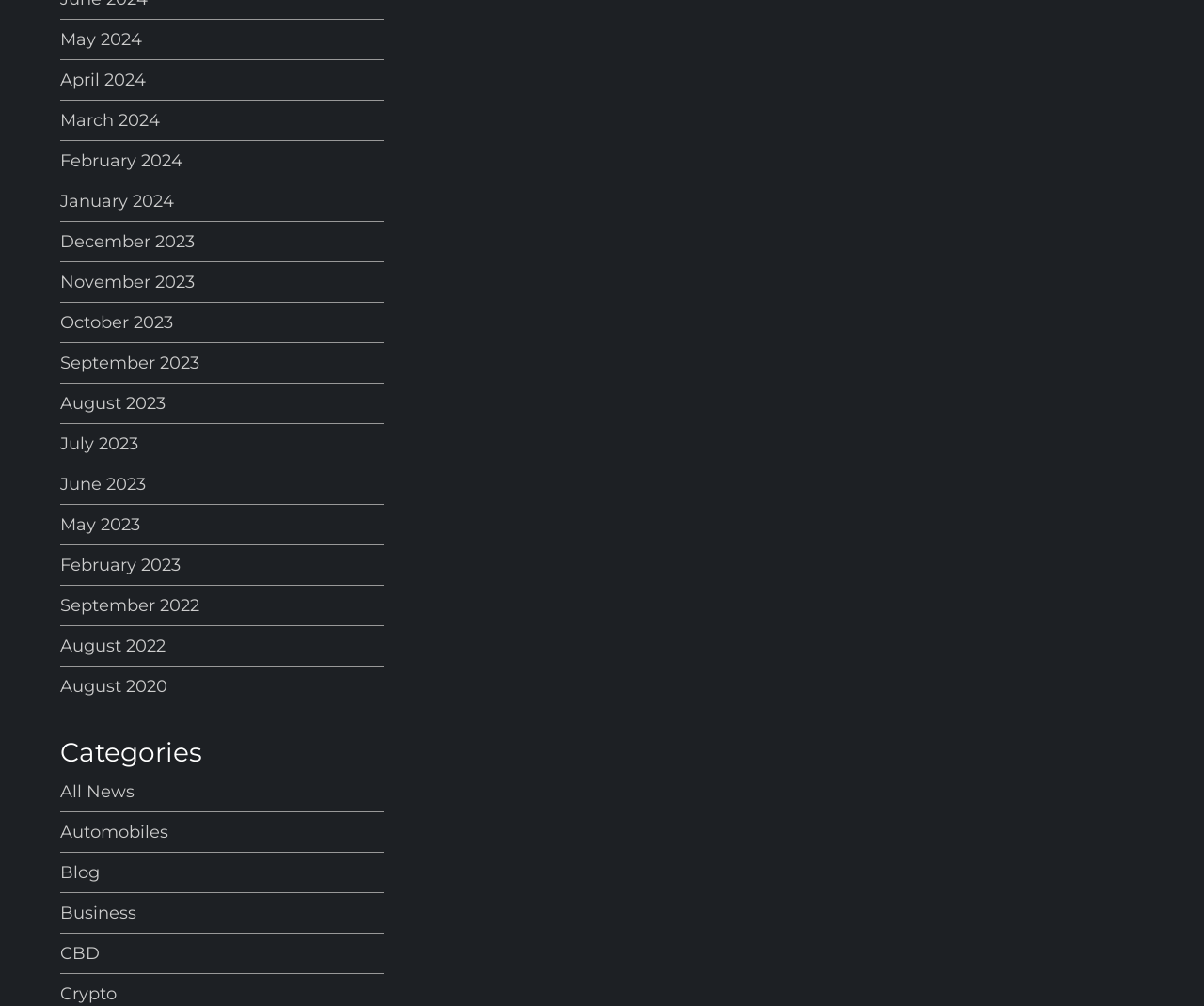Are there any categories related to health on the webpage?
Give a single word or phrase as your answer by examining the image.

Yes